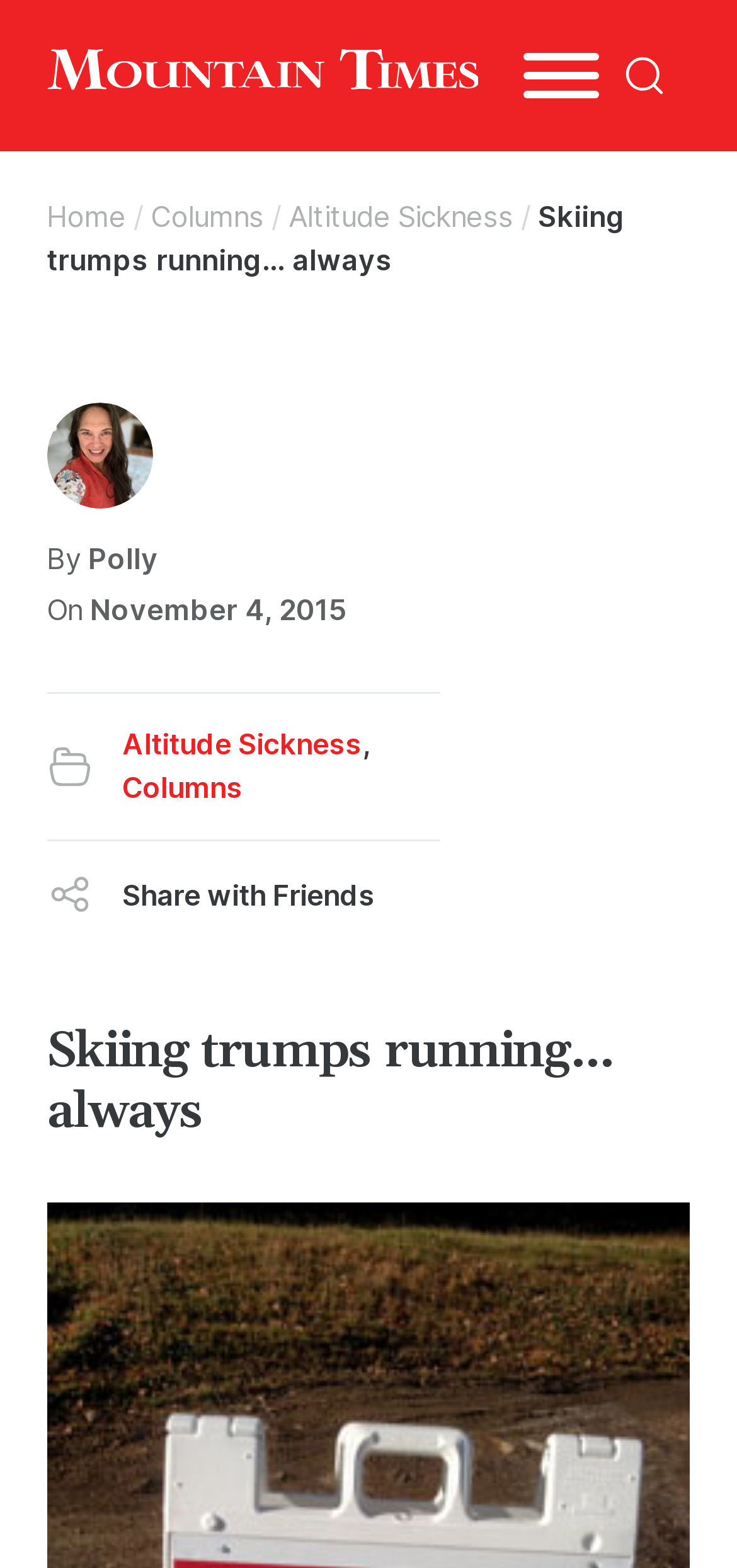Determine the bounding box coordinates for the HTML element mentioned in the following description: "October 22, 2021". The coordinates should be a list of four floats ranging from 0 to 1, represented as [left, top, right, bottom].

None